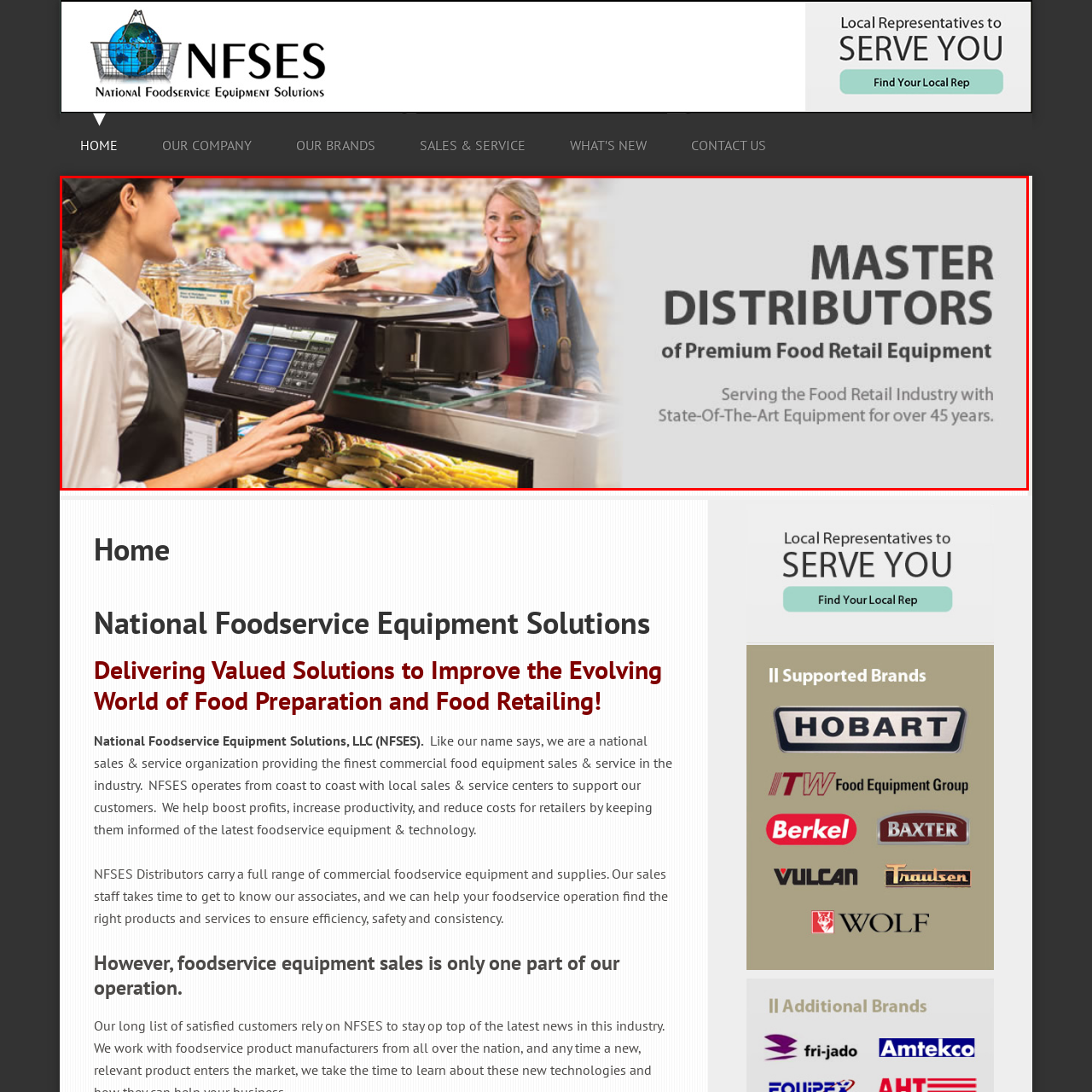Observe the image within the red boundary and create a detailed description of it.

The image features a friendly interaction between a food service employee and a customer at a retail counter. The employee, wearing a black apron and hat, stands behind a sleek food service equipment setup that showcases modern technology. In the background, well-stocked shelves filled with various food items are visible, creating a vibrant atmosphere typical of a busy retail environment. Prominently displayed on the right side of the image is the bold text stating, "MASTER DISTRIBUTORS of Premium Food Retail Equipment," along with the tagline, "Serving the Food Industry with State-Of-The-Art Equipment for over 45 years." This conveys the company’s commitment to providing high-quality service and advanced equipment solutions in the food retail sector.